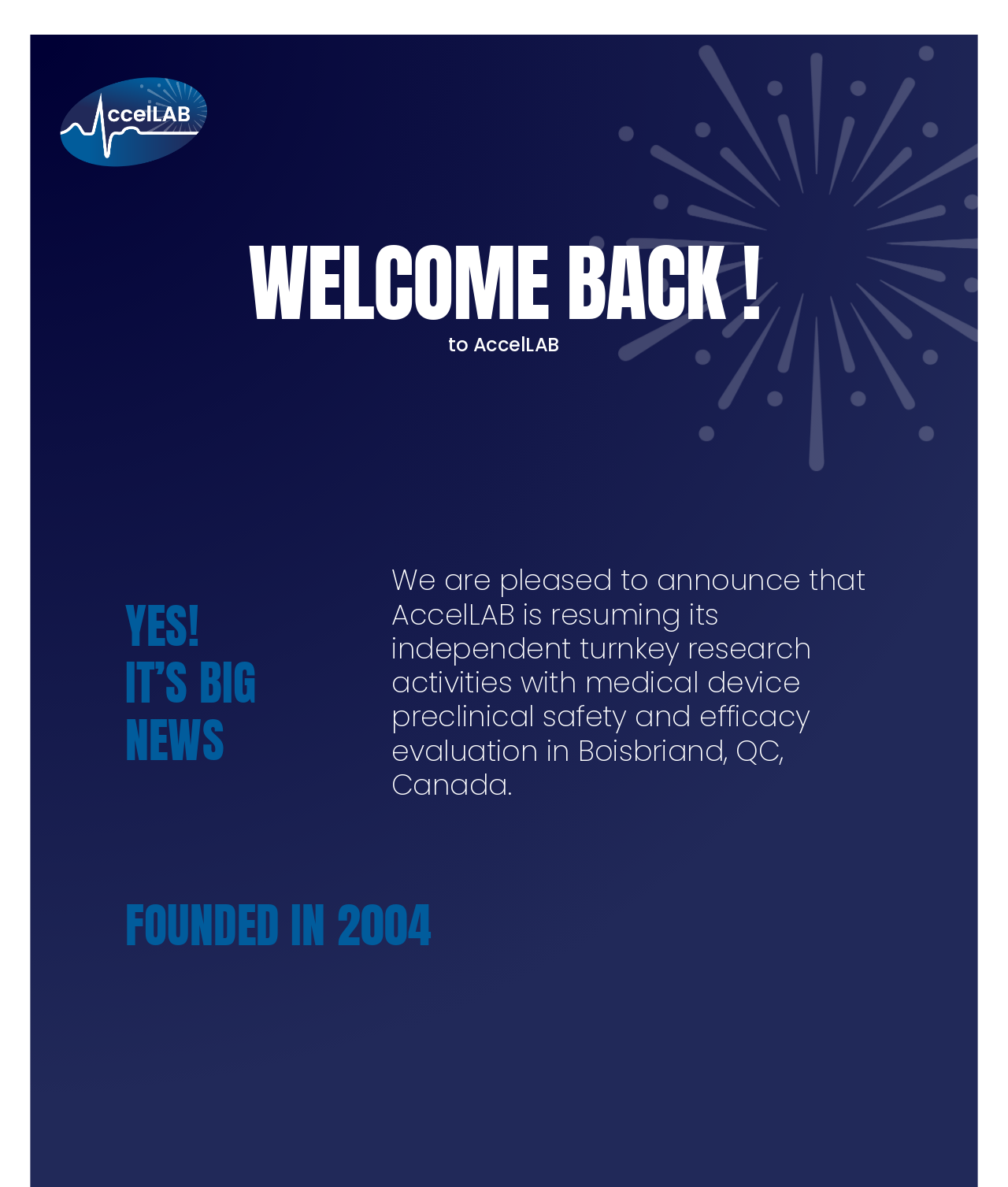Elaborate on the different components and information displayed on the webpage.

The webpage appears to be the homepage of AccelLAB, a company that conducts independent turnkey research activities on medical device safety and efficacy preclinical studies. 

At the top left of the page, there is a small image. Below the image, a large heading "WELCOME BACK!" is prominently displayed, taking up most of the width of the page. 

To the right of the heading, there is a short phrase "to AccelLAB" followed by a small non-breaking space character and then the word "YES!" in a smaller font size. 

Below the heading, there is a section with a few lines of text. The first line "IT’S BIG NEWS" is in a smaller font size than the heading. The following line is a longer paragraph that announces the resumption of AccelLAB's independent turnkey research activities with medical device preclinical safety and efficacy evaluation in Boisbriand, QC, Canada. 

Finally, at the bottom left of the page, there is a line of text "FOUNDED IN 2004" in a smaller font size.